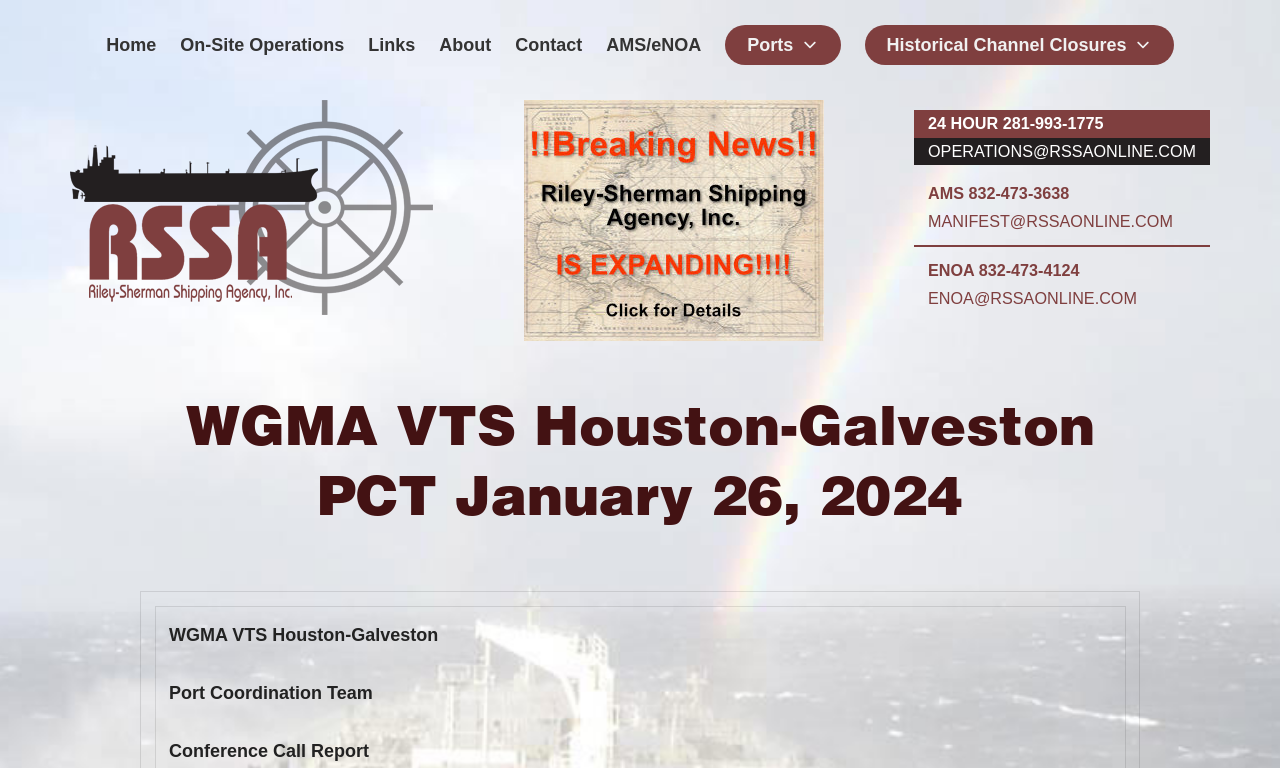What is the name of the VTS?
Examine the webpage screenshot and provide an in-depth answer to the question.

I inferred this answer by looking at the hero section of the webpage, which has a heading that mentions 'WGMA VTS Houston-Galveston PCT January 26, 2024'. The 'WGMA VTS' part is likely the name of the VTS.